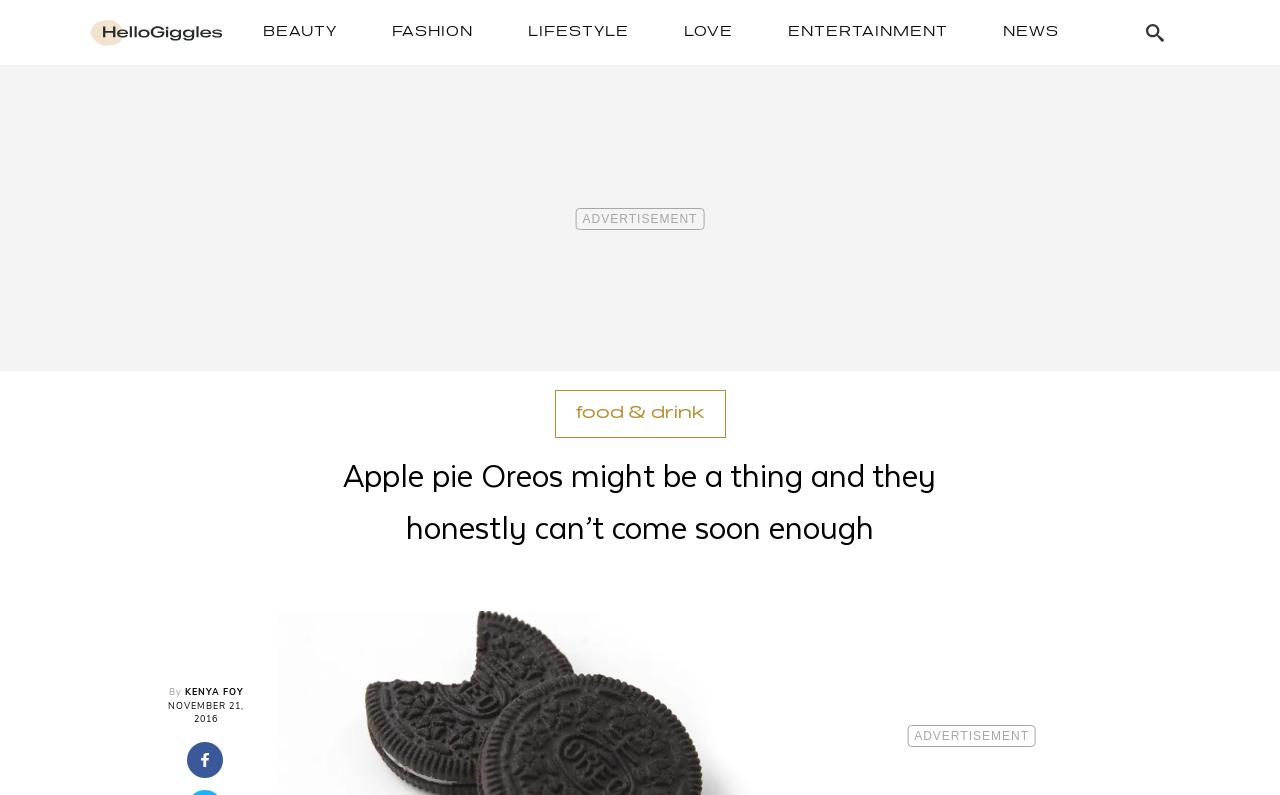Who is the author of the article?
Answer briefly with a single word or phrase based on the image.

KENYA FOY